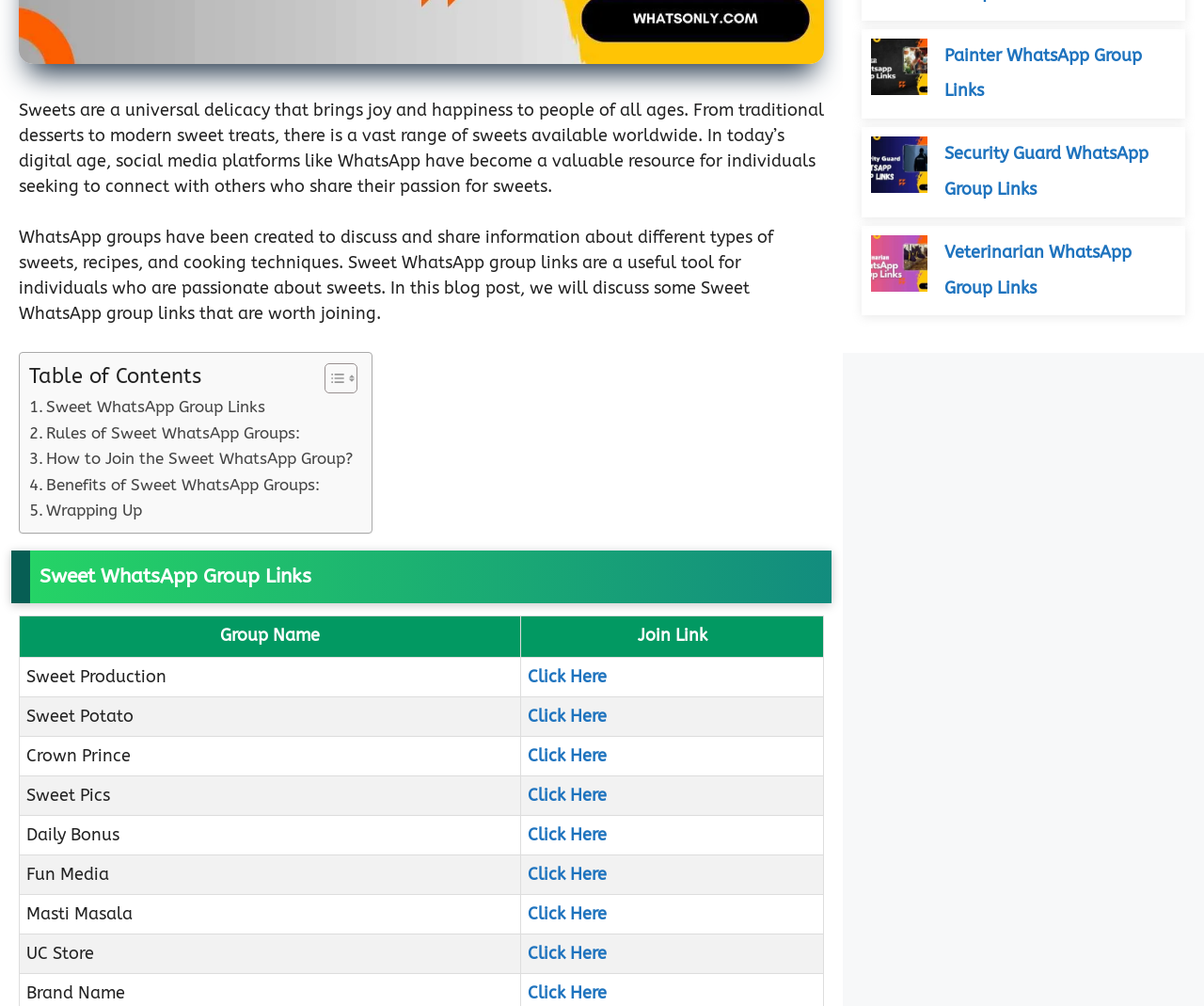Please determine the bounding box coordinates for the UI element described as: "Rules of Sweet WhatsApp Groups:".

[0.024, 0.418, 0.25, 0.444]